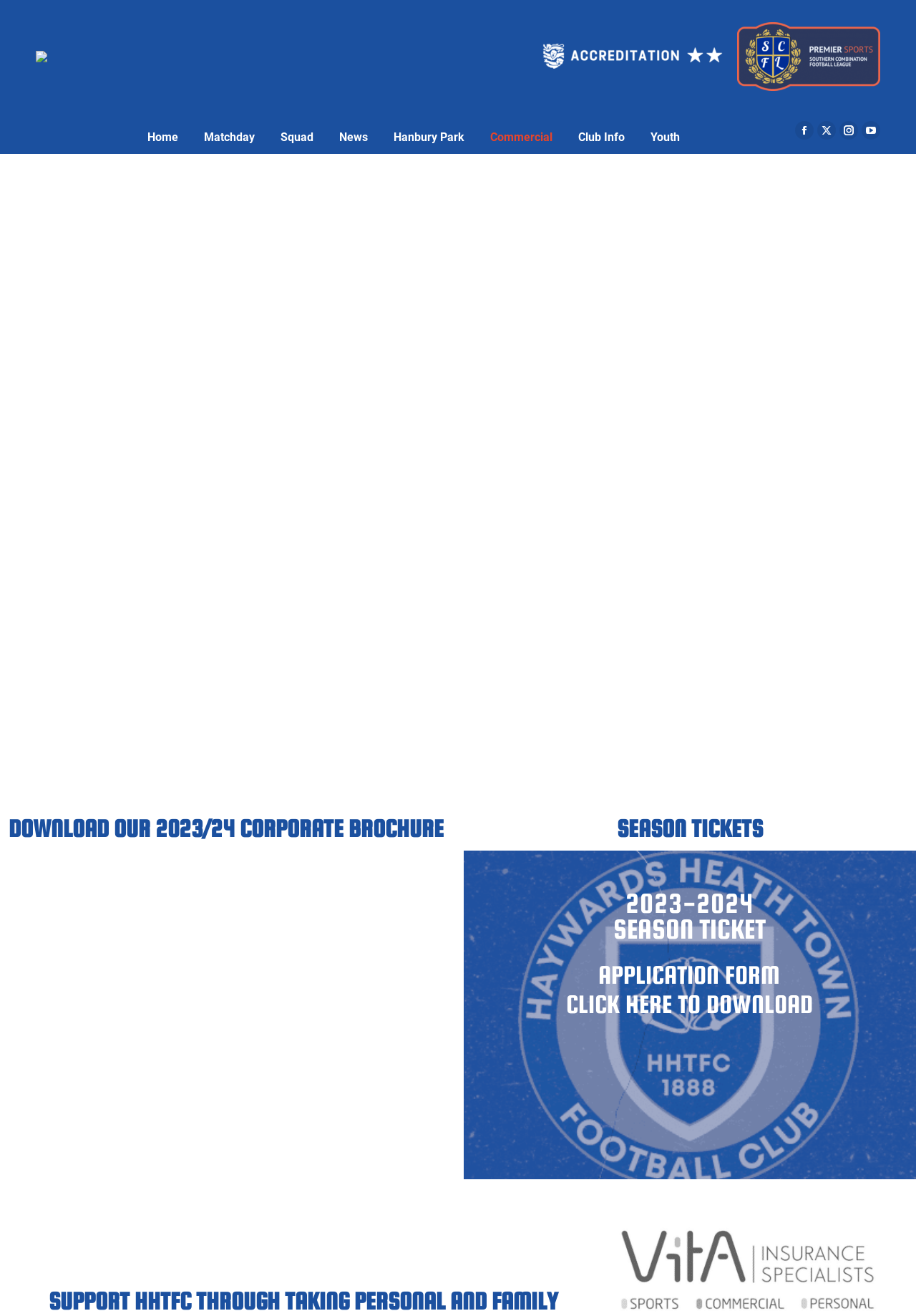Locate the UI element that matches the description Go to Top in the webpage screenshot. Return the bounding box coordinates in the format (top-left x, top-left y, bottom-right x, bottom-right y), with values ranging from 0 to 1.

[0.961, 0.669, 0.992, 0.691]